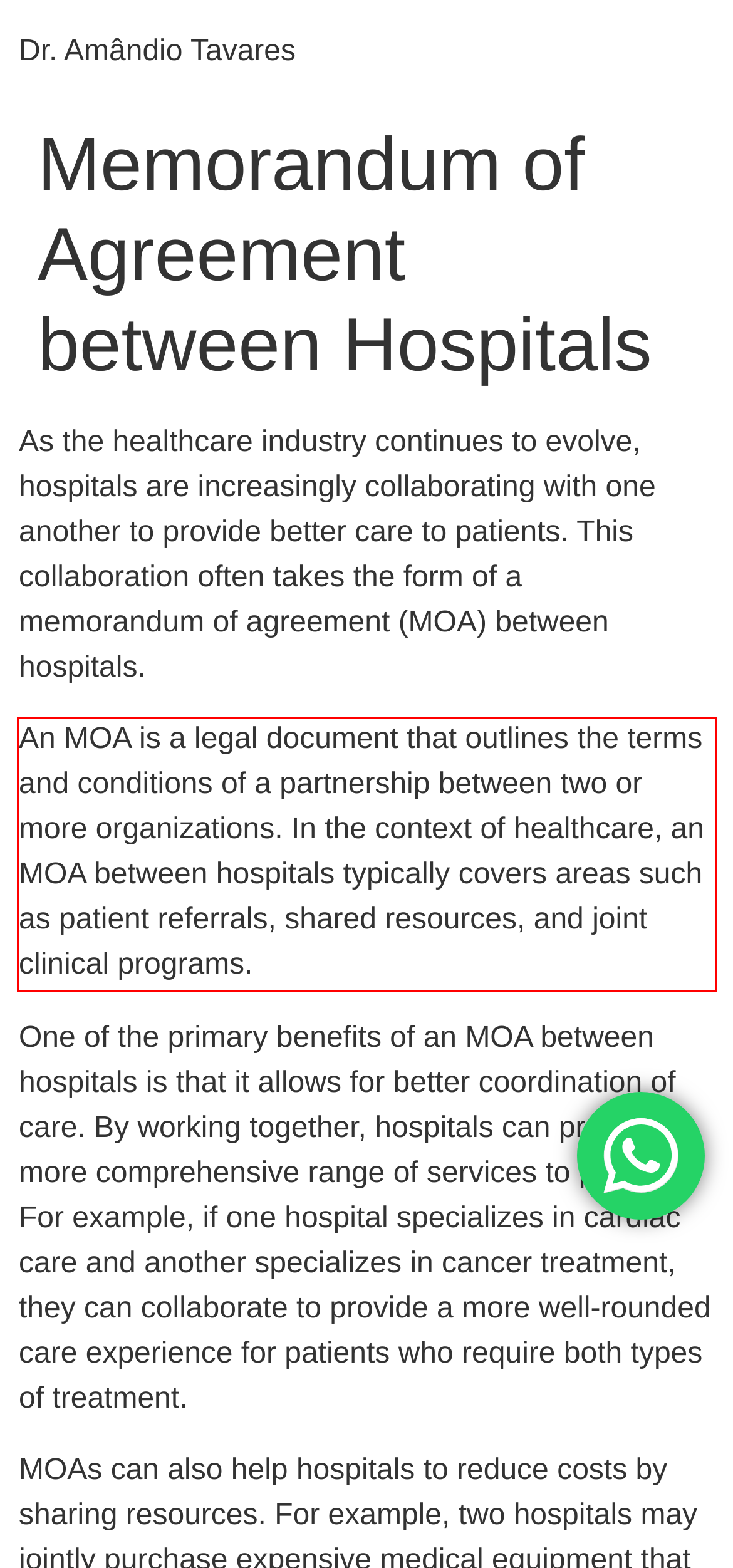Look at the screenshot of the webpage, locate the red rectangle bounding box, and generate the text content that it contains.

An MOA is a legal document that outlines the terms and conditions of a partnership between two or more organizations. In the context of healthcare, an MOA between hospitals typically covers areas such as patient referrals, shared resources, and joint clinical programs.